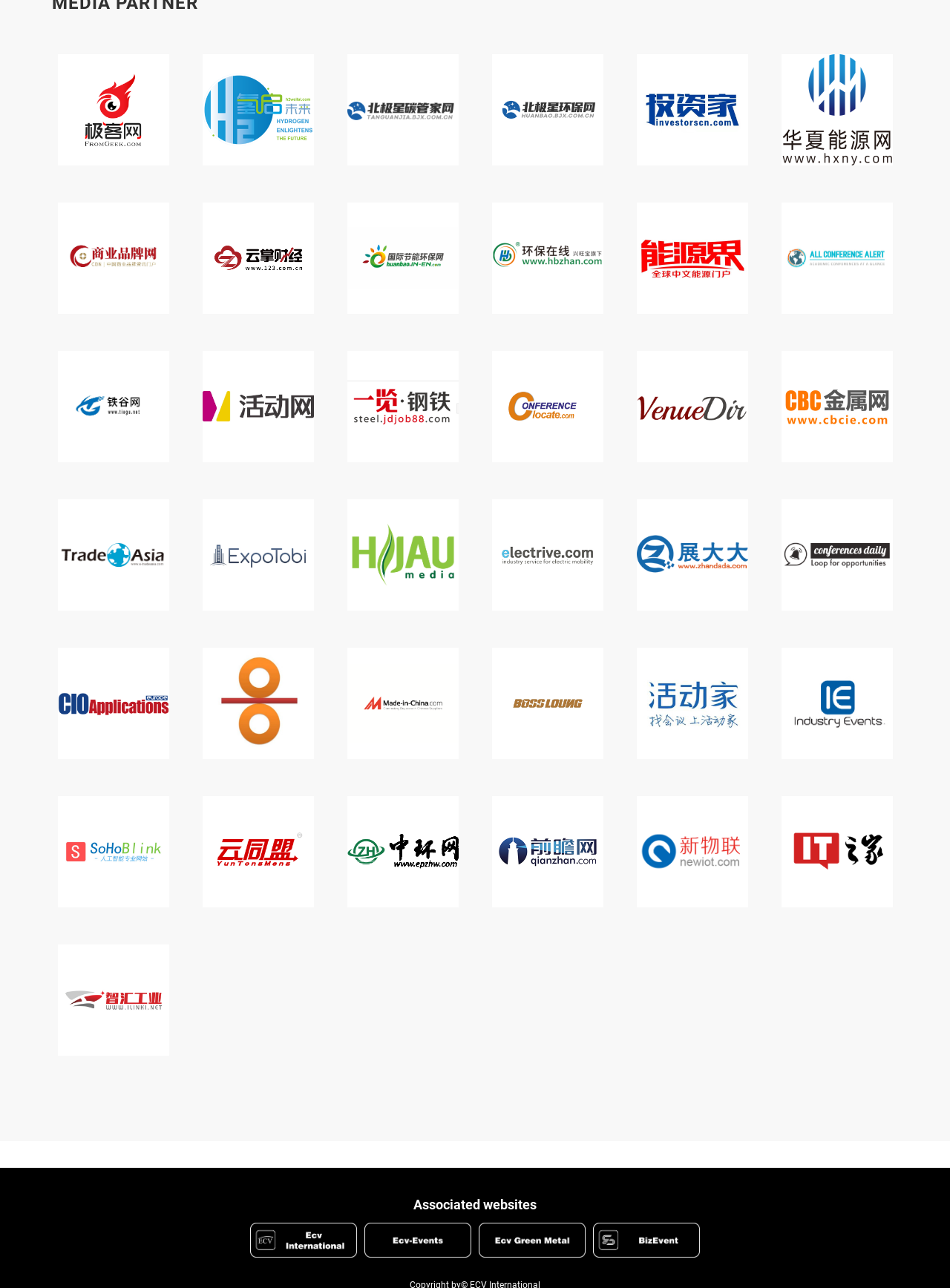Pinpoint the bounding box coordinates of the element that must be clicked to accomplish the following instruction: "visit 极客网 website". The coordinates should be in the format of four float numbers between 0 and 1, i.e., [left, top, right, bottom].

[0.061, 0.042, 0.178, 0.128]